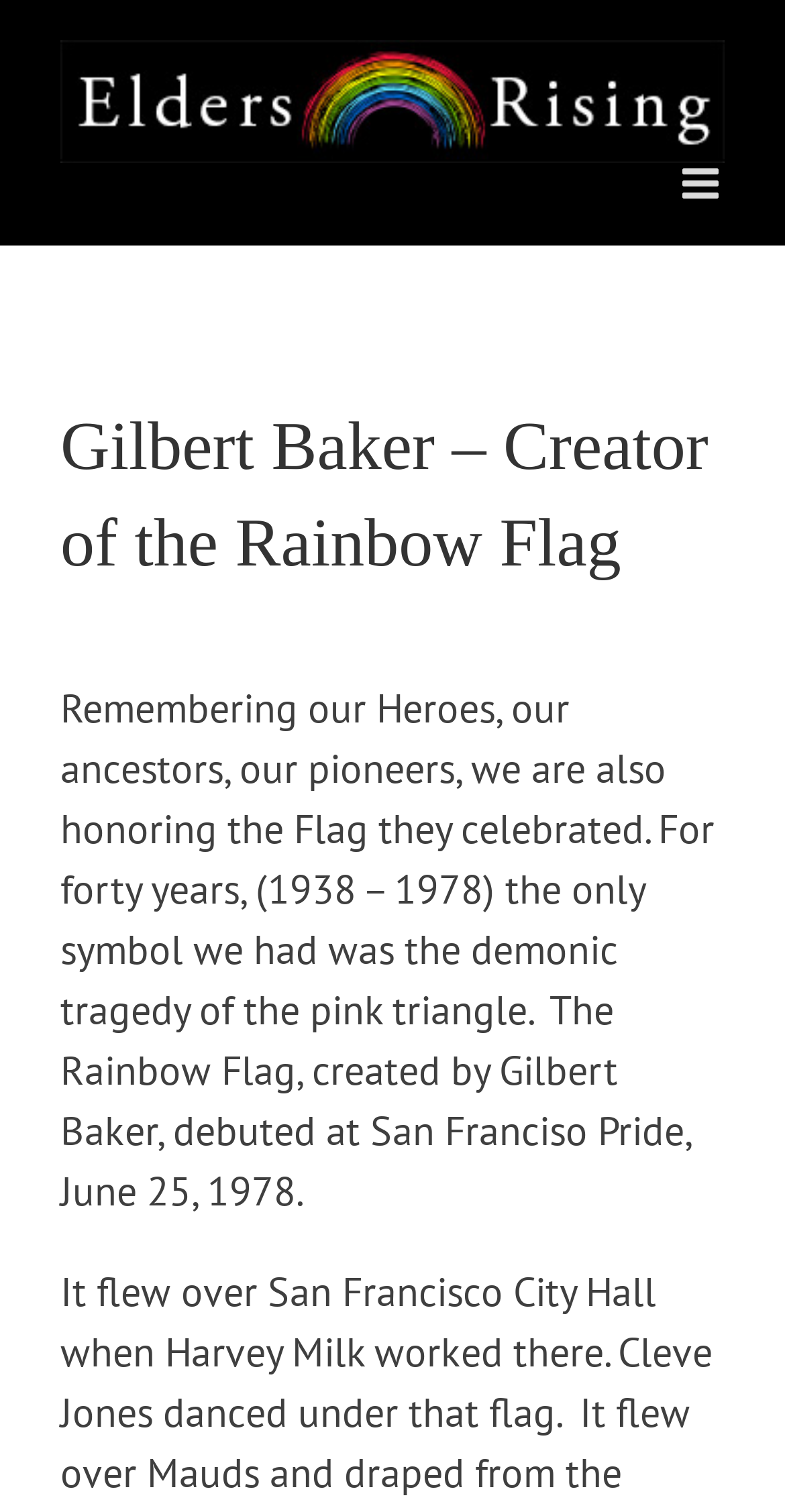Please find the bounding box coordinates (top-left x, top-left y, bottom-right x, bottom-right y) in the screenshot for the UI element described as follows: aria-label="Toggle mobile menu"

[0.869, 0.107, 0.923, 0.135]